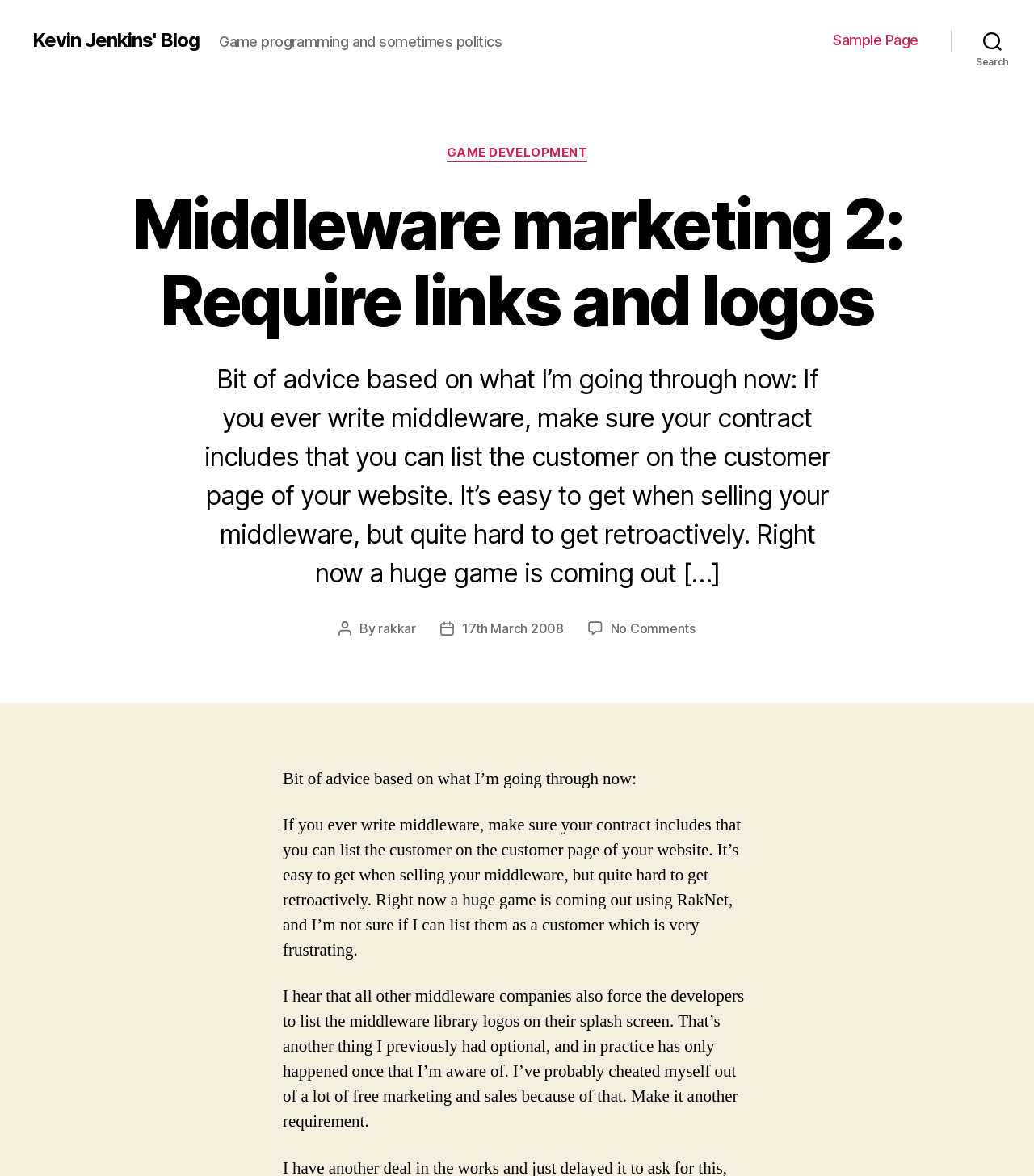Please provide a brief answer to the question using only one word or phrase: 
What is the author of this blog post?

rakkar